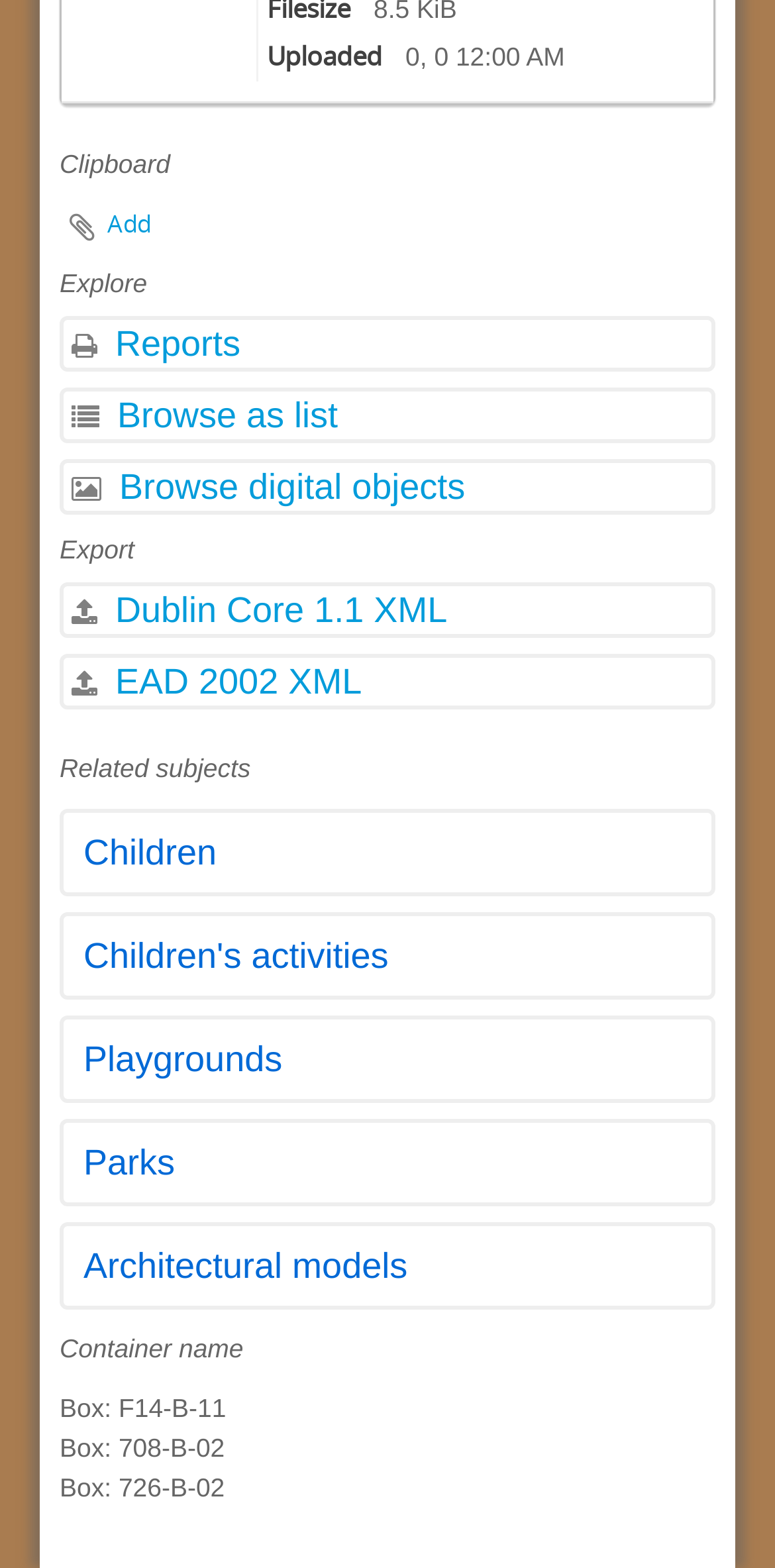Determine the bounding box for the UI element as described: "Browse as list". The coordinates should be represented as four float numbers between 0 and 1, formatted as [left, top, right, bottom].

[0.077, 0.247, 0.923, 0.283]